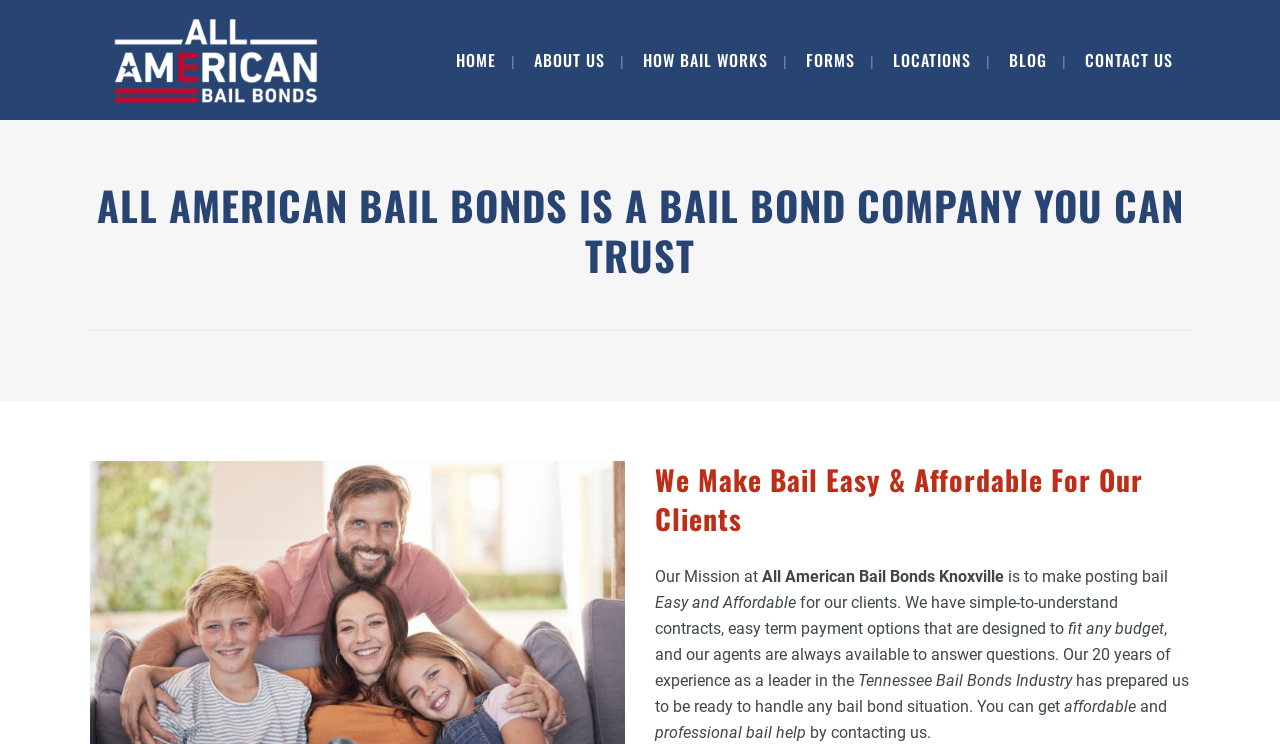What is the company's mission?
Using the information presented in the image, please offer a detailed response to the question.

I determined the answer by reading the mission statement section, which states 'Our Mission at All American Bail Bonds Knoxville is to make posting bail Easy and Affordable for our clients'.